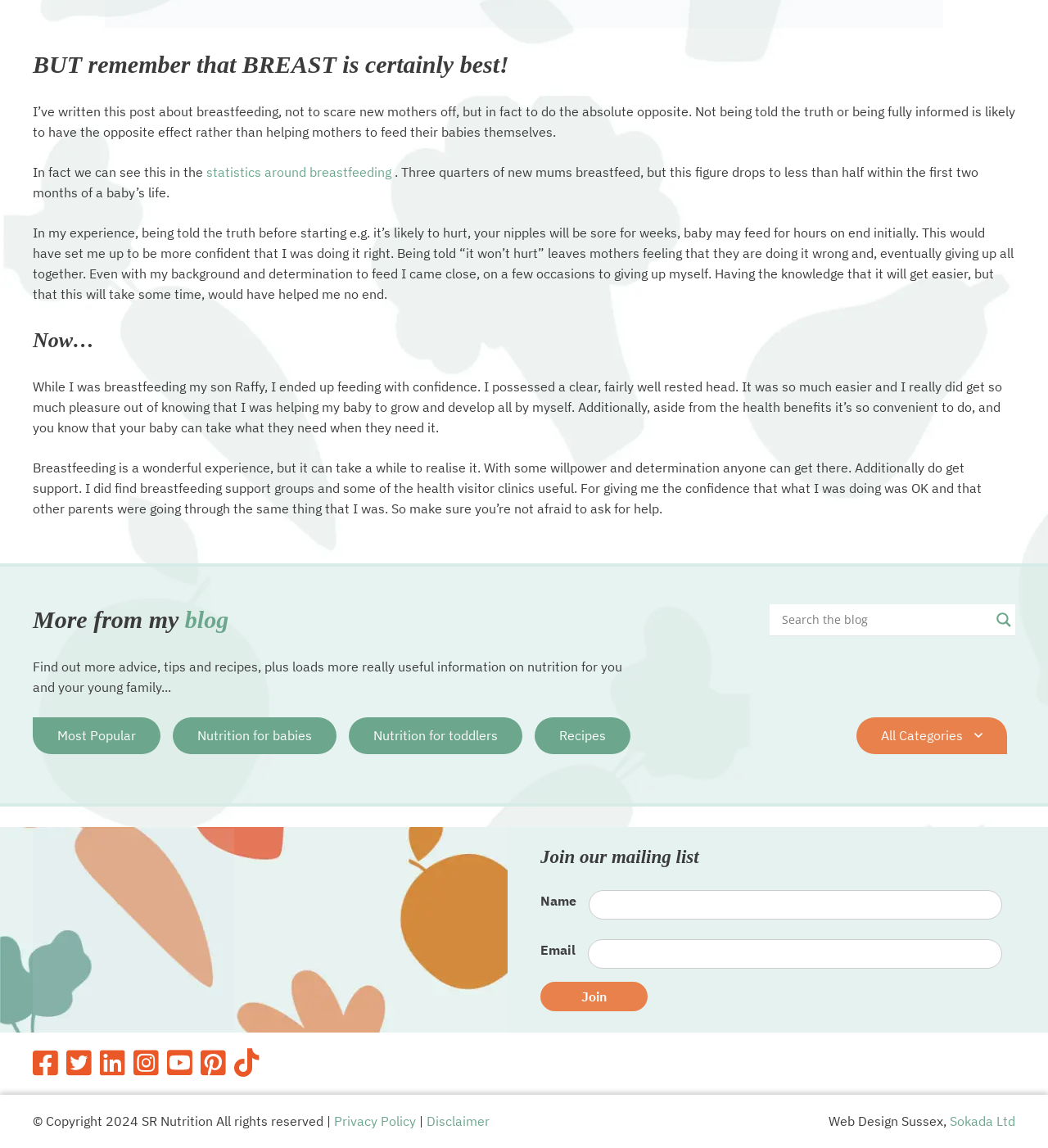Identify the bounding box coordinates for the element that needs to be clicked to fulfill this instruction: "Read more about breastfeeding". Provide the coordinates in the format of four float numbers between 0 and 1: [left, top, right, bottom].

[0.197, 0.143, 0.377, 0.157]